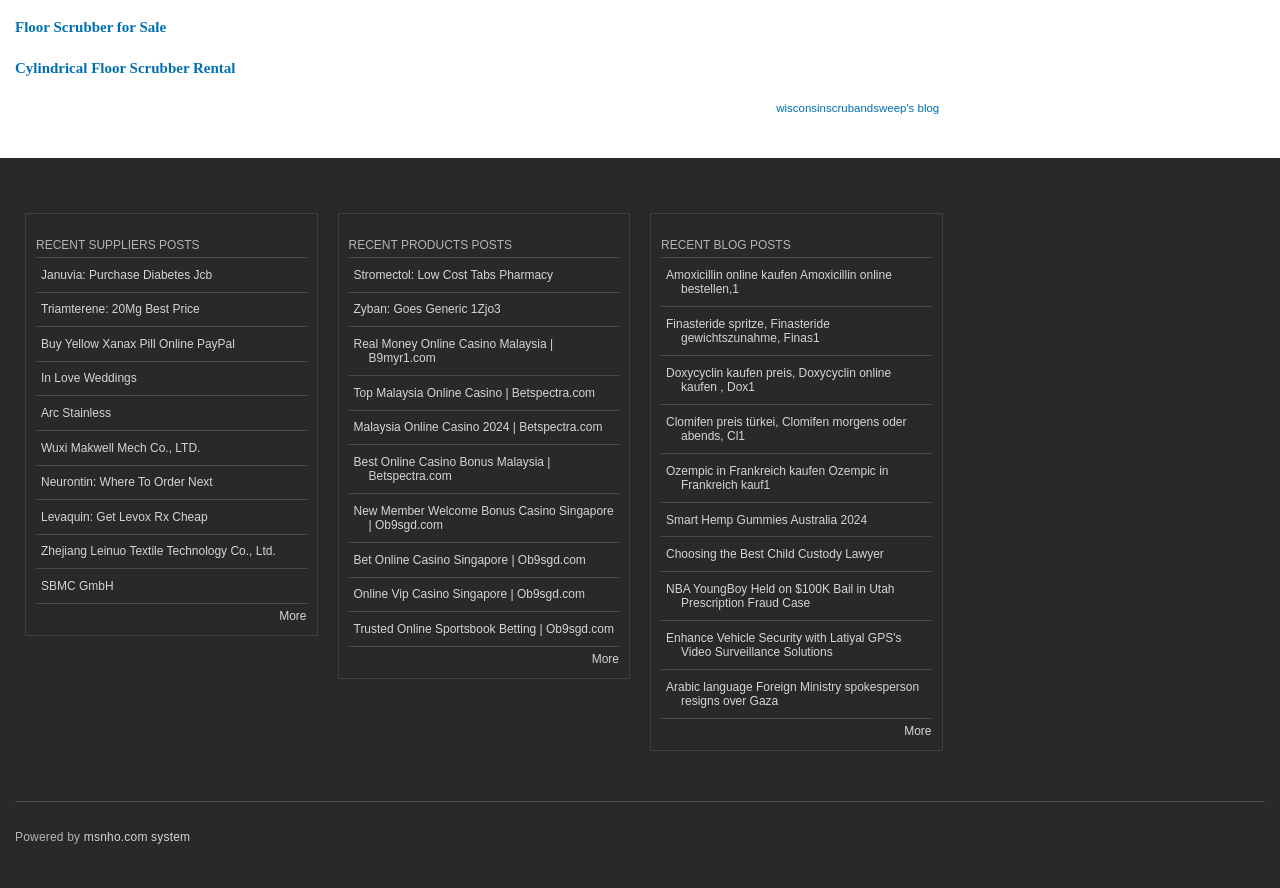Identify the bounding box coordinates of the area you need to click to perform the following instruction: "Click on 'More' under 'RECENT PRODUCTS POSTS'".

[0.462, 0.734, 0.484, 0.75]